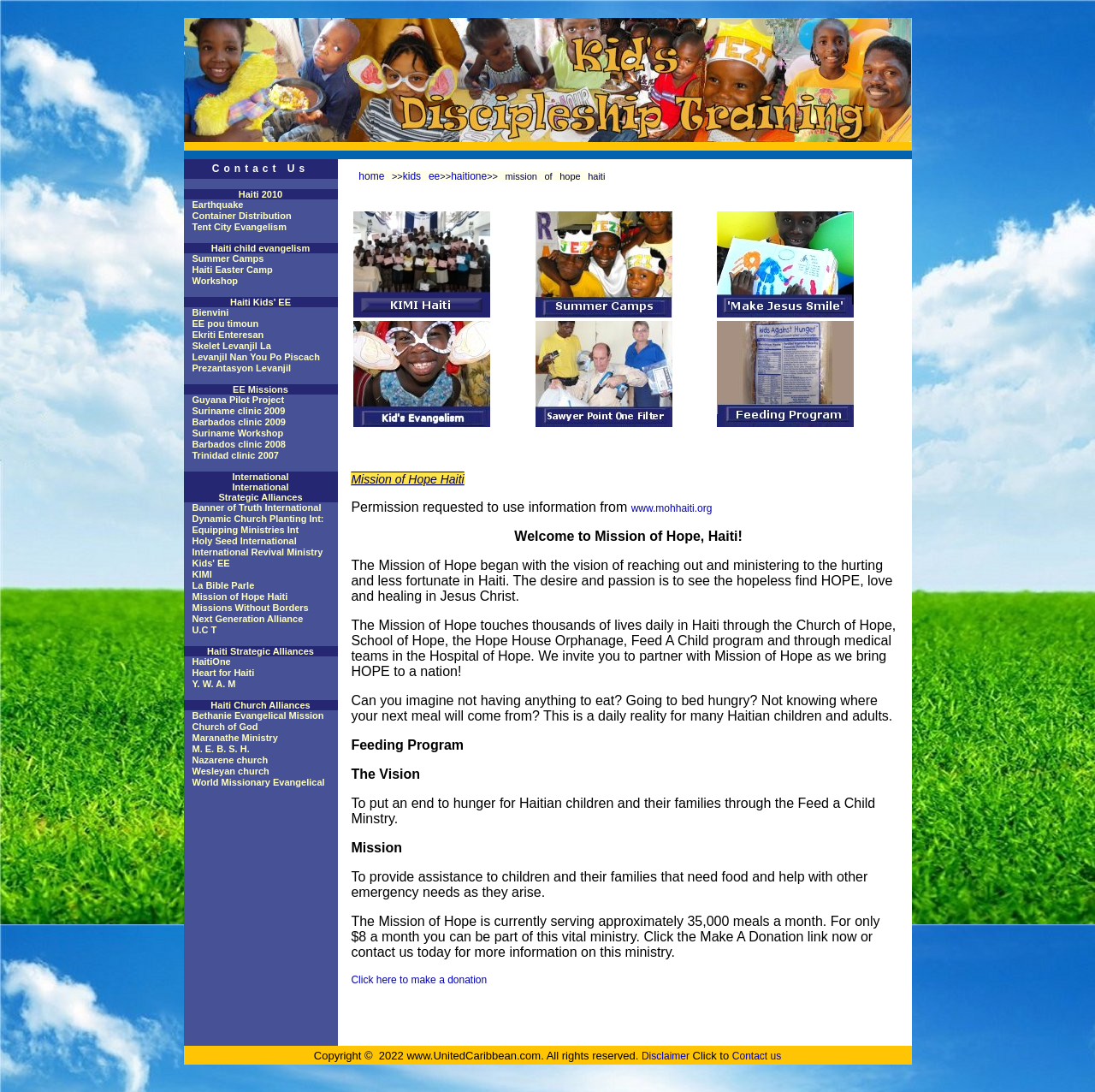Please determine the bounding box coordinates of the area that needs to be clicked to complete this task: 'View Haiti 2010 Earthquake information'. The coordinates must be four float numbers between 0 and 1, formatted as [left, top, right, bottom].

[0.168, 0.173, 0.308, 0.183]